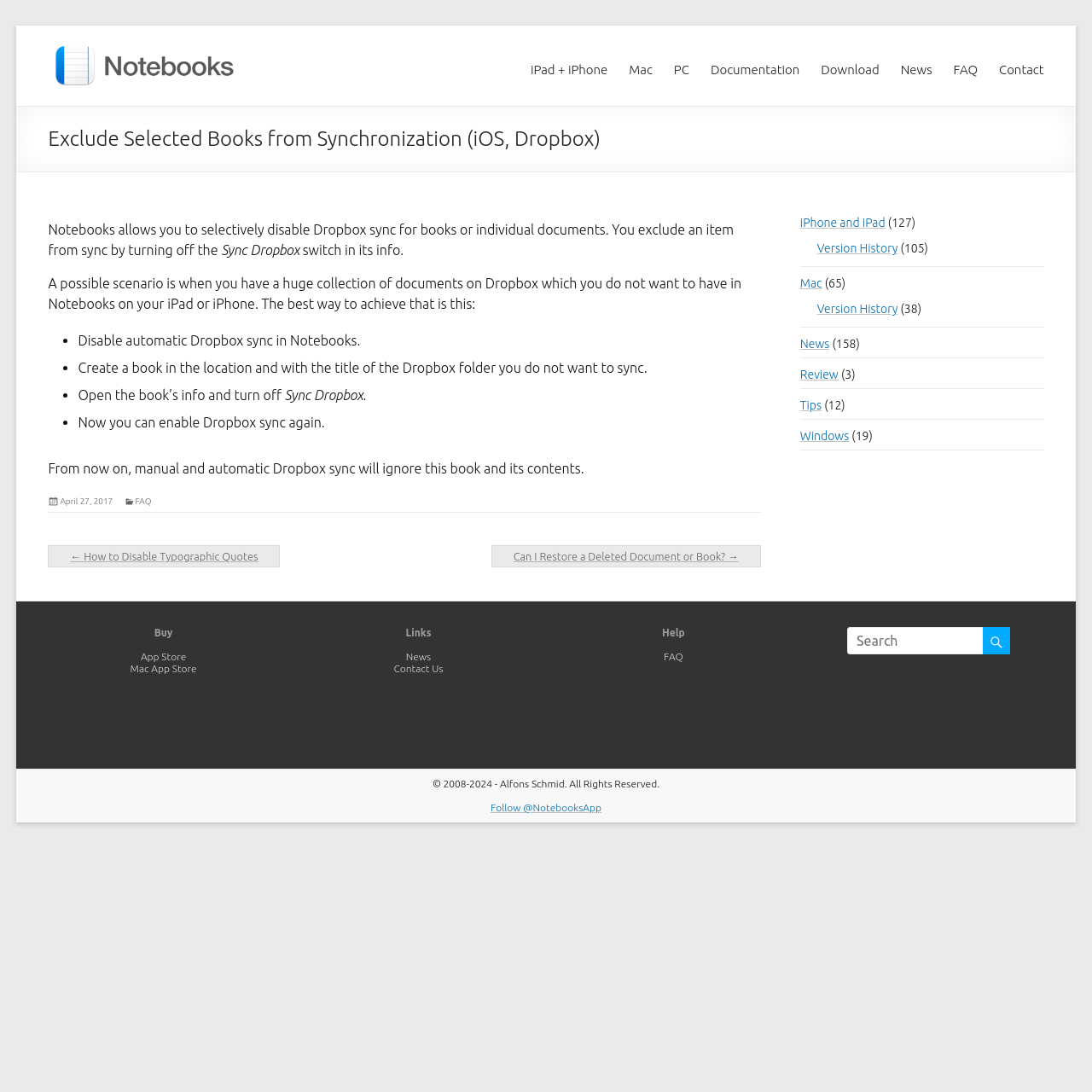Determine the bounding box coordinates of the clickable region to follow the instruction: "Click on the 'Download' link".

[0.752, 0.039, 0.805, 0.062]